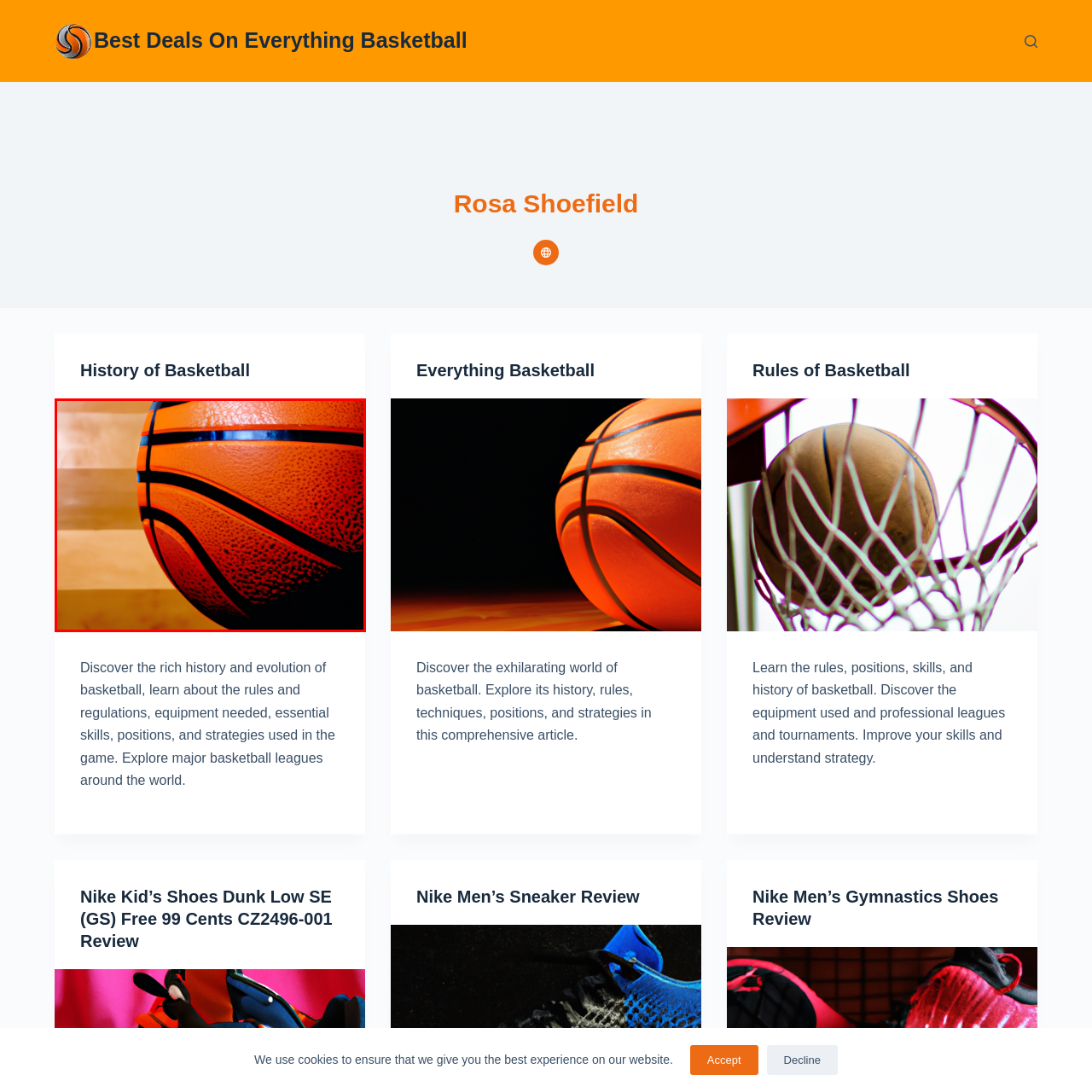What aspect of basketball does the image represent?
Examine the content inside the red bounding box and give a comprehensive answer to the question.

The caption states that the image 'represents the essence of basketball', which suggests that the image embodies the fundamental spirit or nature of the game, including its excitement and athleticism.